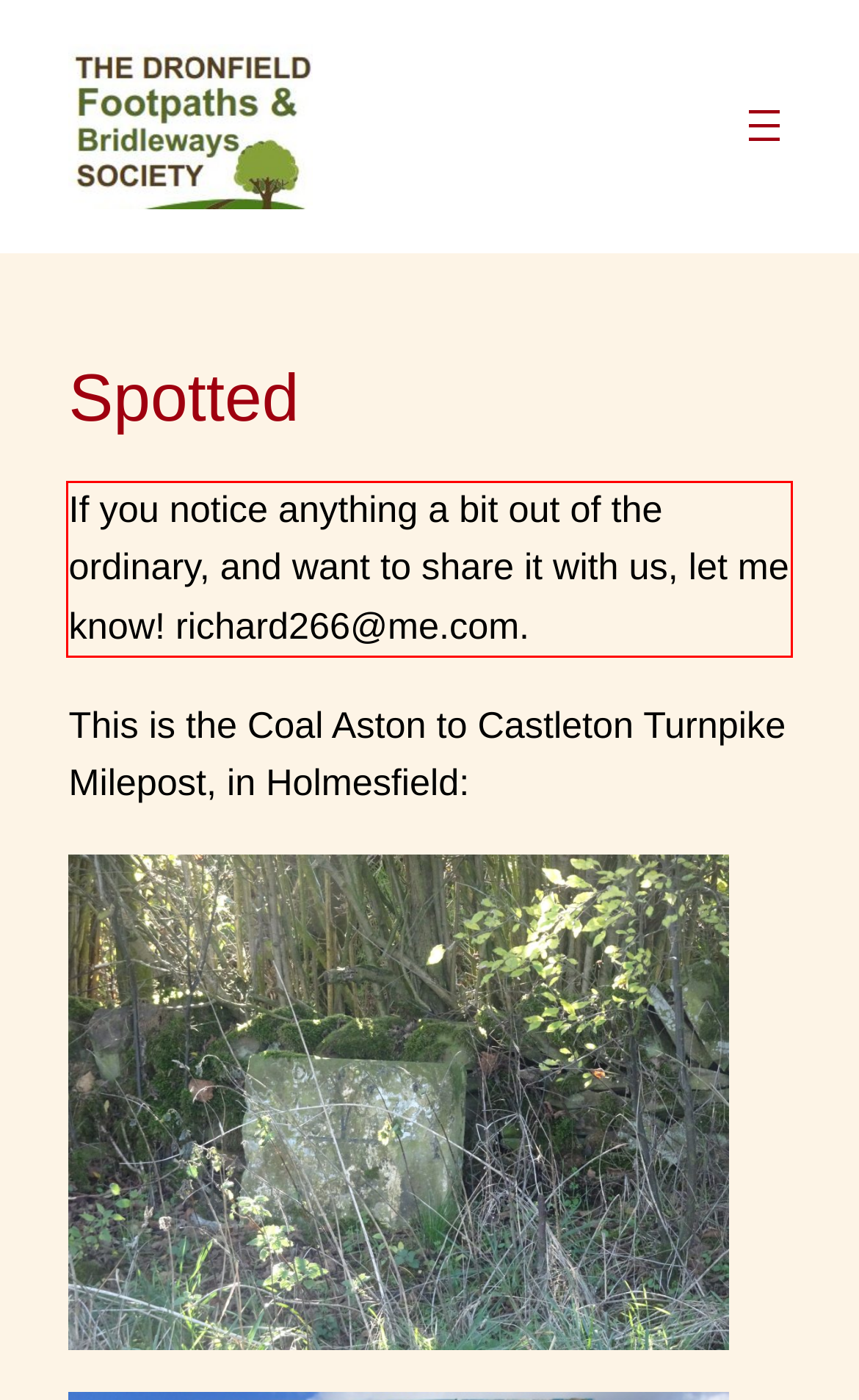Examine the webpage screenshot, find the red bounding box, and extract the text content within this marked area.

If you notice anything a bit out of the ordinary, and want to share it with us, let me know! richard266@me.com.